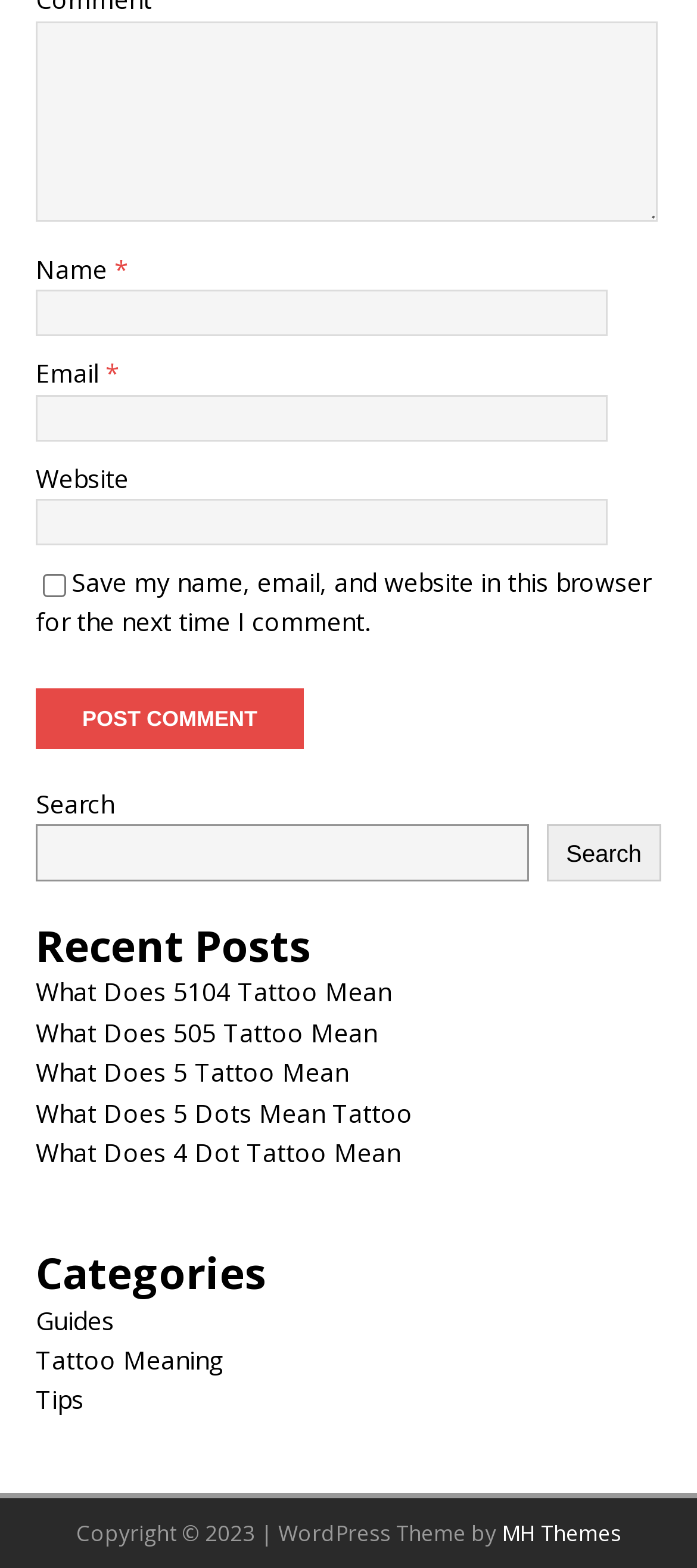Based on the visual content of the image, answer the question thoroughly: What is the category of the link 'What Does 5104 Tattoo Mean'?

The link 'What Does 5104 Tattoo Mean' is listed under the 'Recent Posts' section, and based on its content, it is likely related to tattoo meanings. This is further supported by the presence of a 'Categories' section that includes a link to 'Tattoo Meaning'.